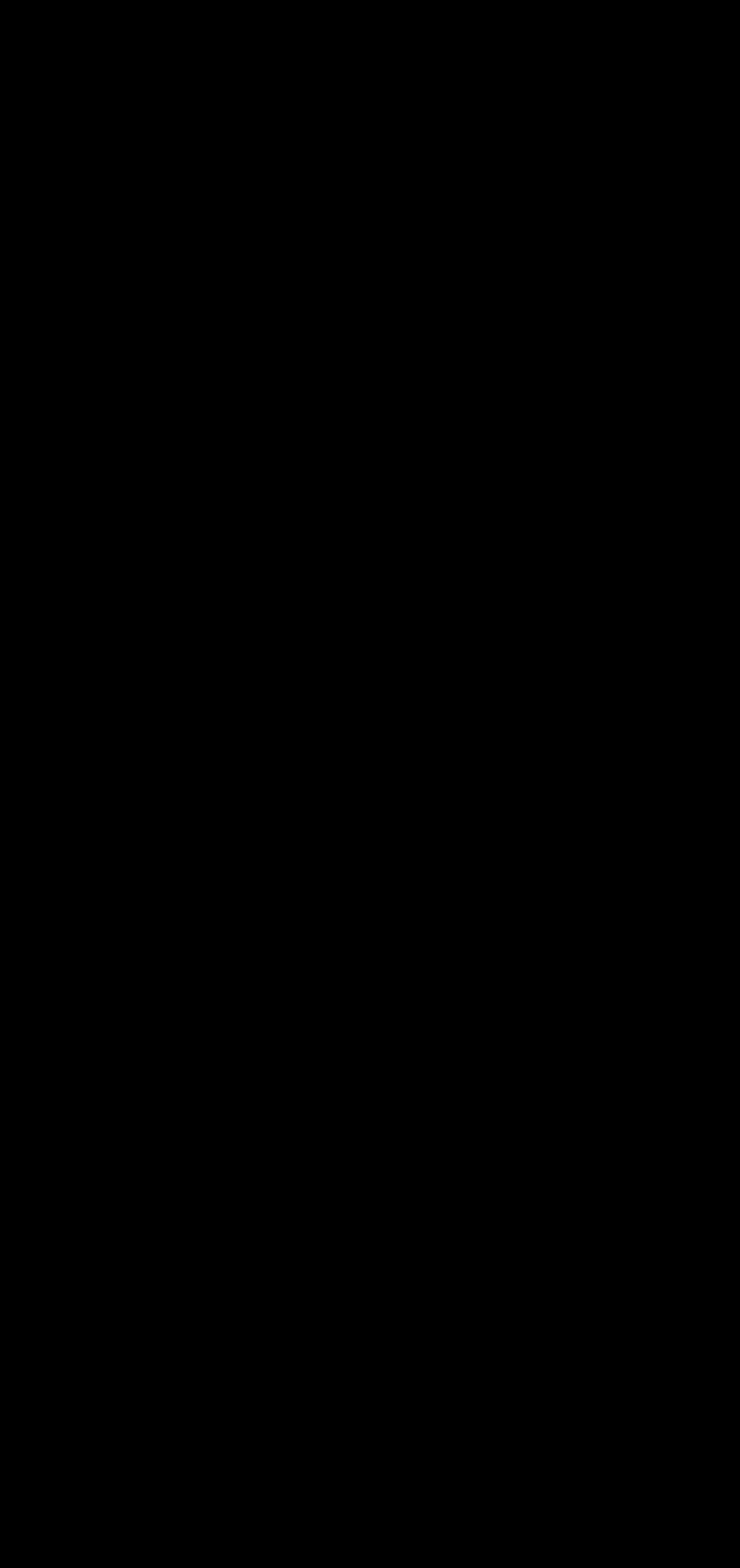What are the hours of operation for The Honeycomb Farm?
Look at the image and provide a detailed response to the question.

I found the hours of operation by looking at the links on the webpage, specifically the one with the OCR text 'Our Hours 12 PM to 6 PM Monday - Saturday' which is located at the bounding box coordinates [0.026, 0.692, 0.974, 0.813].